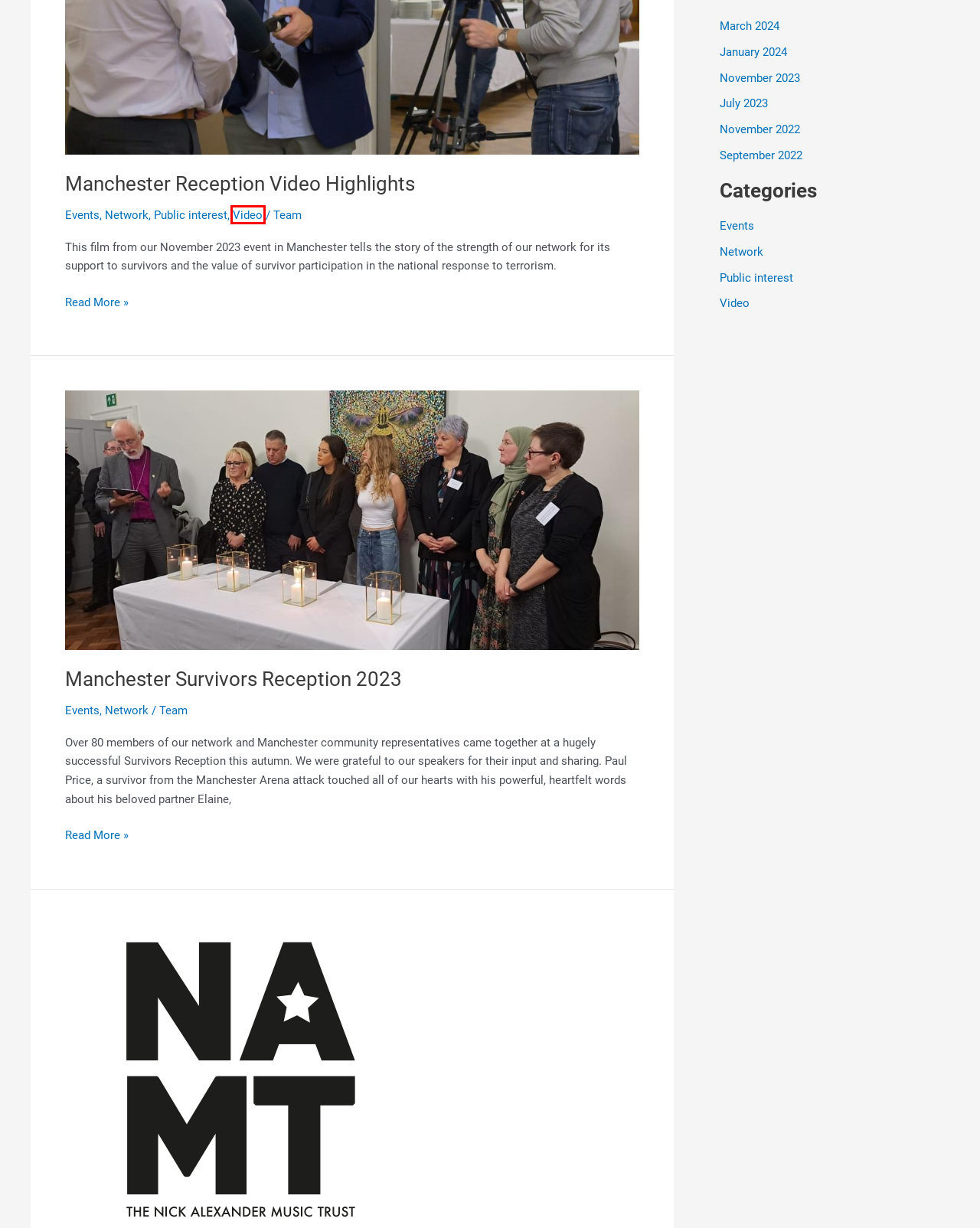You have a screenshot of a webpage, and a red bounding box highlights an element. Select the webpage description that best fits the new page after clicking the element within the bounding box. Options are:
A. January 2024 - Survivors Against Terror
B. Video Archives - Survivors Against Terror
C. Network Archives - Survivors Against Terror
D. September 2022 - Survivors Against Terror
E. March 2024 - Survivors Against Terror
F. November 2022 - Survivors Against Terror
G. Team, Author at Survivors Against Terror
H. July 2023 - Survivors Against Terror

B